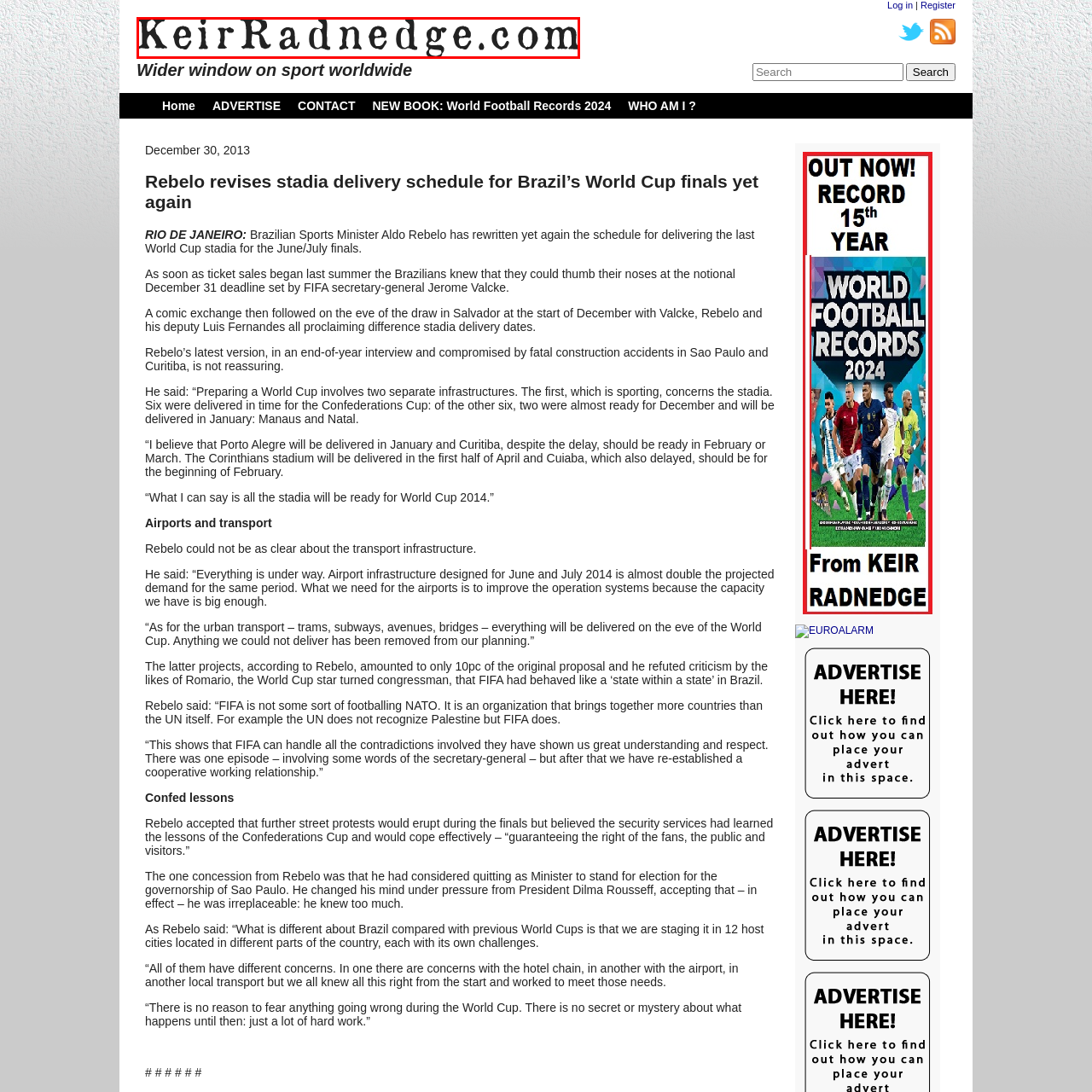What is the topic of the article?
Focus on the image enclosed by the red bounding box and elaborate on your answer to the question based on the visual details present.

The image is positioned at the top of an article discussing the latest updates related to Brazil's World Cup preparations and the ongoing challenges faced by officials in meeting deadlines, indicating that the topic of the article is Brazil's World Cup preparations.